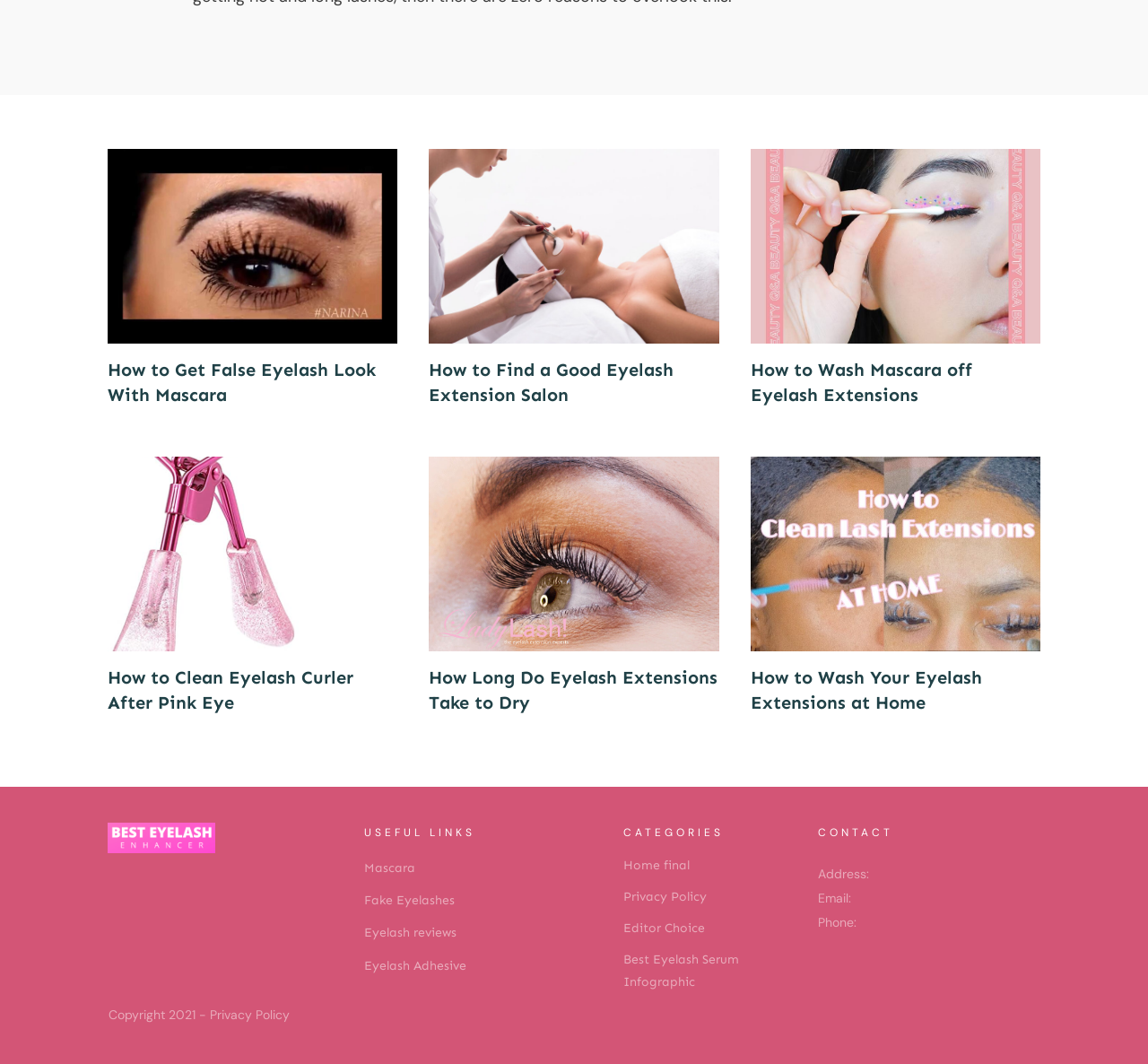How many links are under the 'CATEGORIES' section?
Examine the screenshot and reply with a single word or phrase.

4